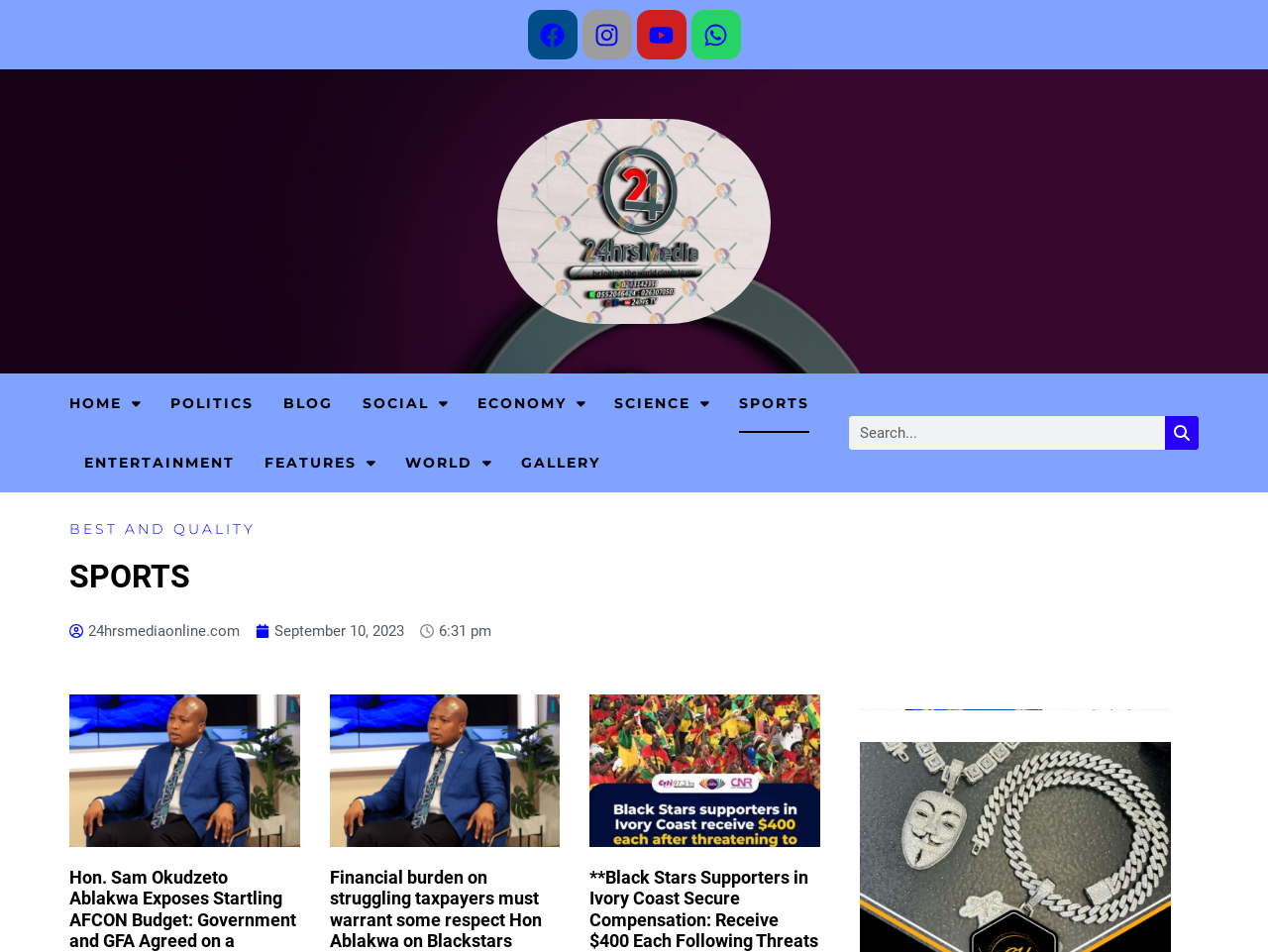Describe the webpage meticulously, covering all significant aspects.

The webpage is a sports news website with a focus on various sports-related topics. At the top, there are social media links to Facebook, Instagram, Youtube, and Whatsapp, aligned horizontally. Below these links, there is a navigation menu with links to different sections of the website, including HOME, POLITICS, BLOG, SOCIAL, ECONOMY, SCIENCE, SPORTS, ENTERTAINMENT, FEATURES, WORLD, and GALLERY. 

On the right side of the navigation menu, there is a search bar with a search button. Below the navigation menu, there are two headings, "BEST AND QUALITY" and "SPORTS", which seem to be the title and subtitle of the website. 

Under the headings, there are links to the website's URL and the current date, September 10, 2023, along with the time, 6:31 pm. 

The main content of the webpage appears to be a news article with the title "Financial burden on struggling taxpayers must warrant some respect Hon Ablakwa on Blackstars". The article is divided into sections, each with a link to read more. There are three sections visible on the webpage, with the first section having a link to the full article.